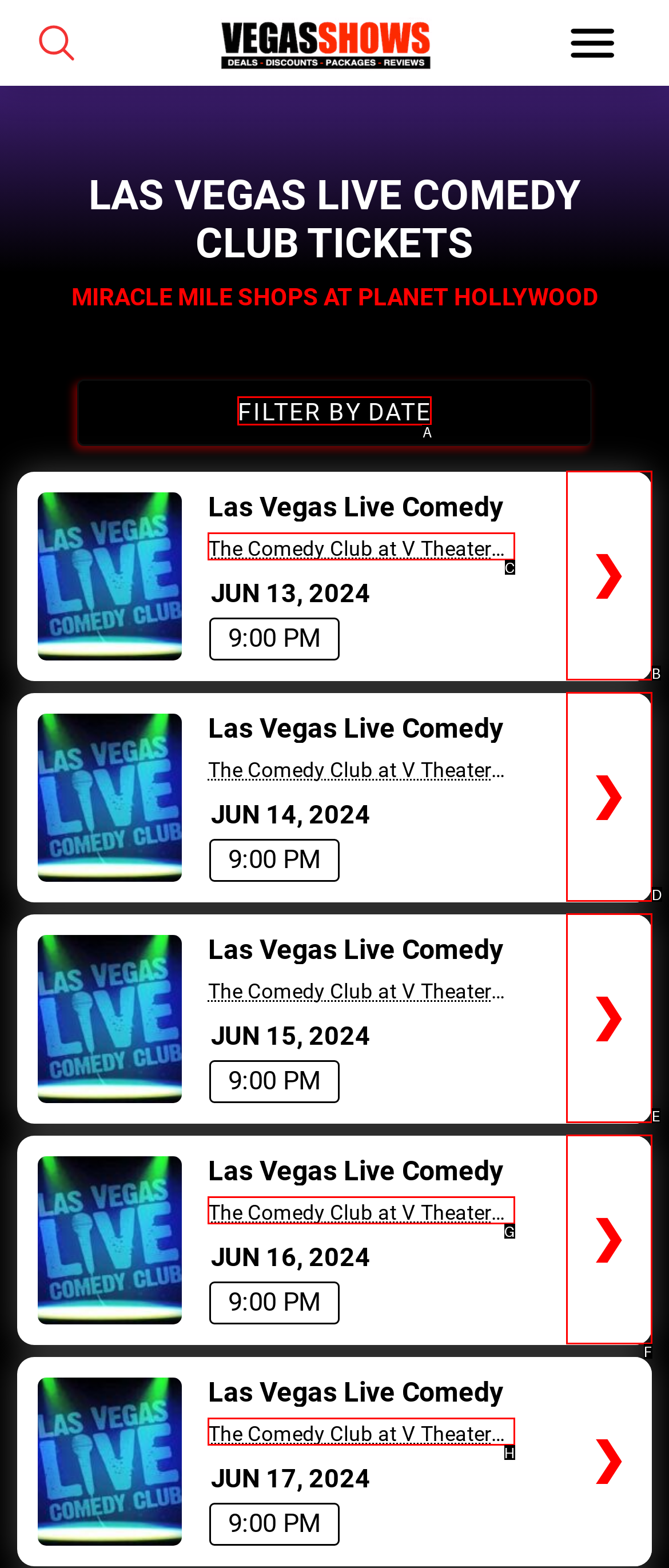Tell me which one HTML element I should click to complete the following task: Click on Technical Analysis Answer with the option's letter from the given choices directly.

None